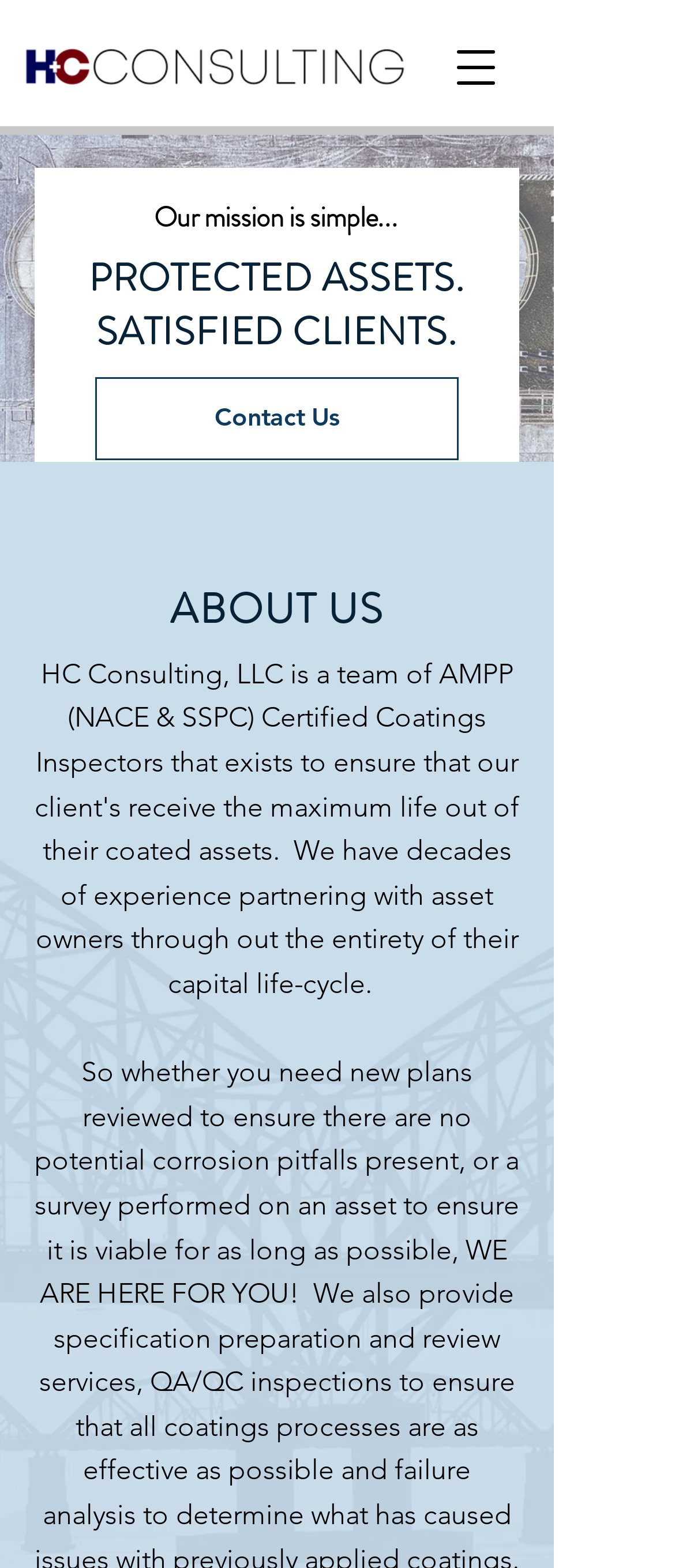Please predict the bounding box coordinates (top-left x, top-left y, bottom-right x, bottom-right y) for the UI element in the screenshot that fits the description: aria-label="Open navigation menu"

[0.641, 0.015, 0.769, 0.071]